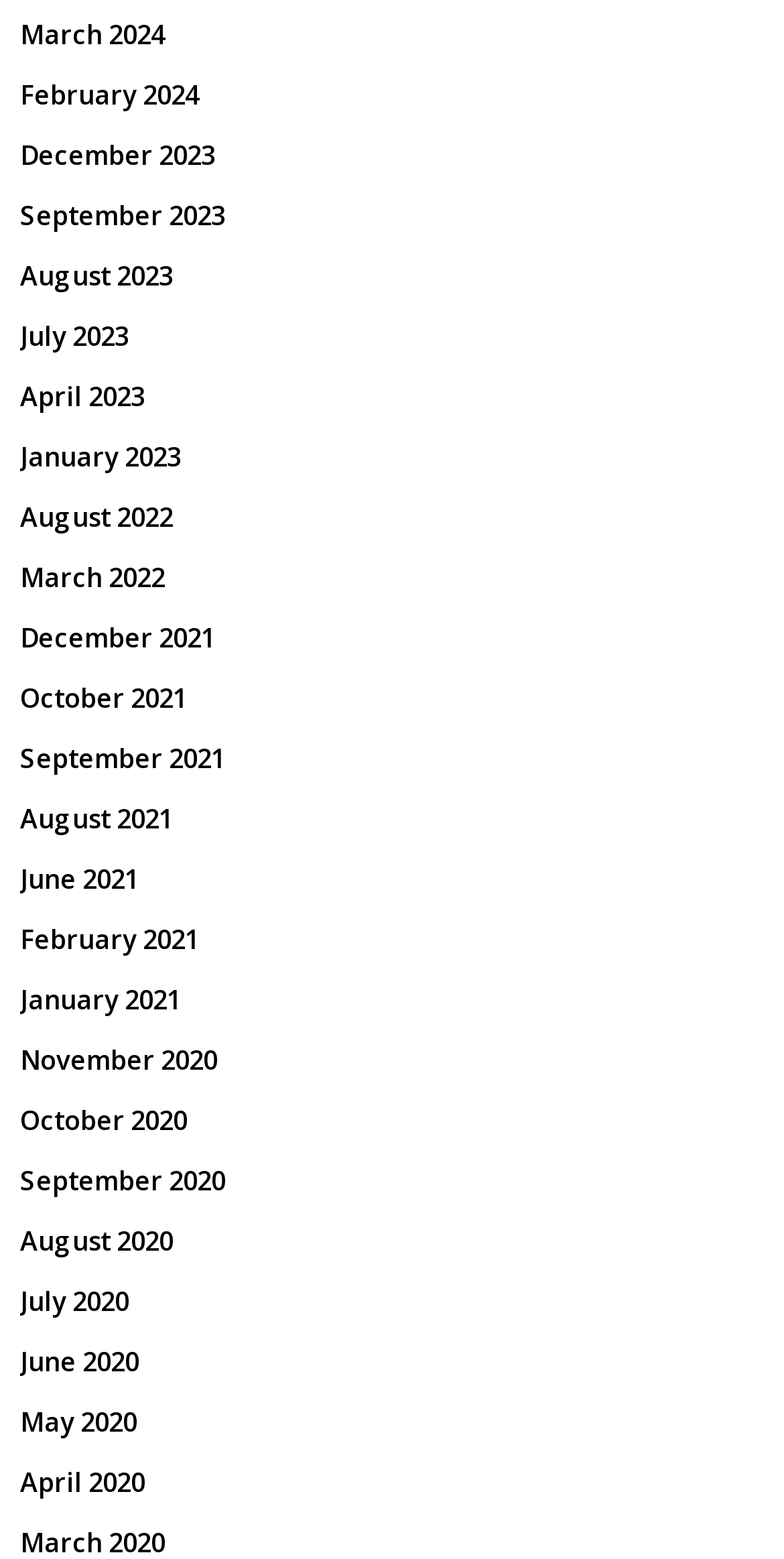Please identify the bounding box coordinates of the clickable area that will allow you to execute the instruction: "Go to February 2021".

[0.026, 0.582, 0.254, 0.621]